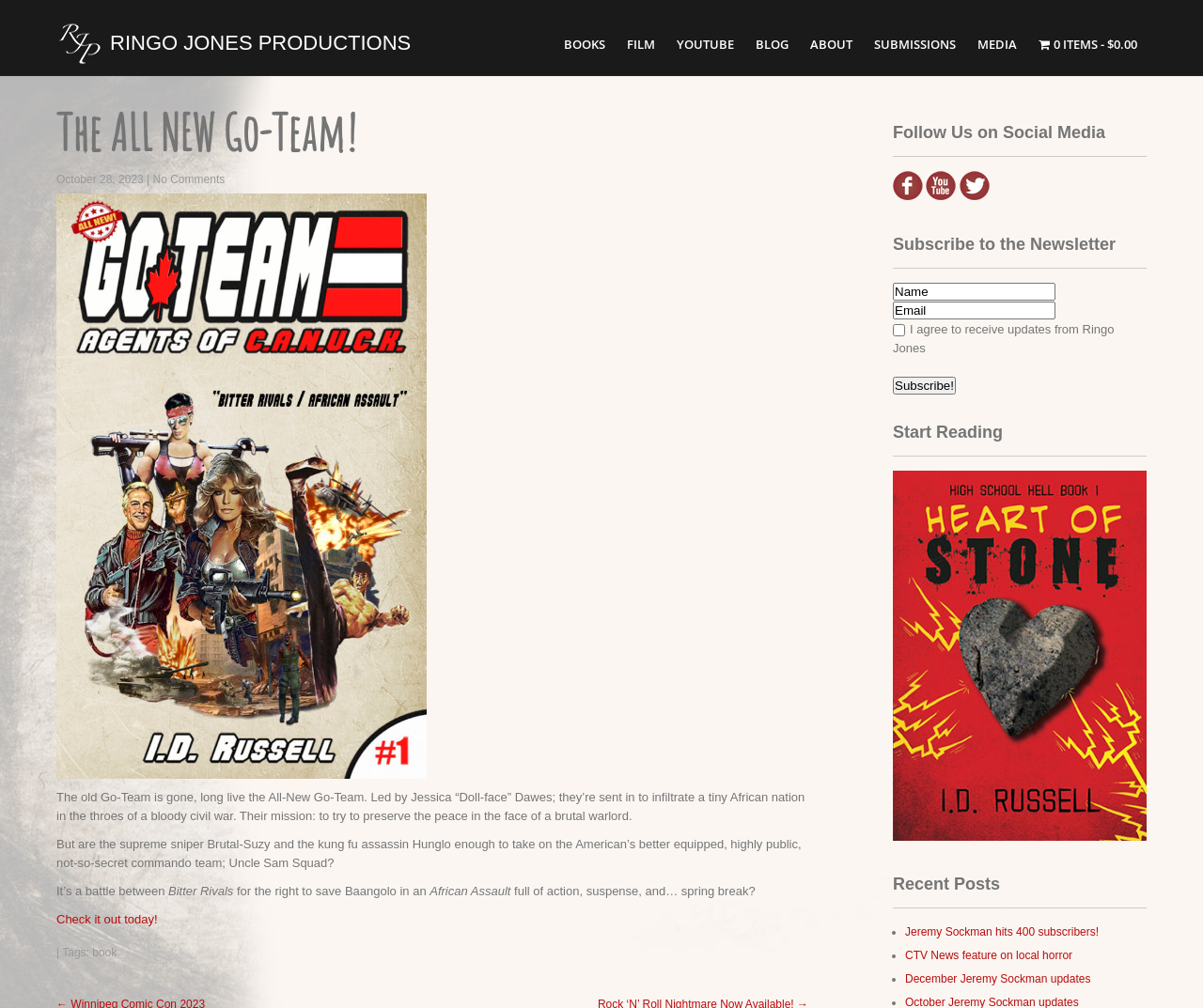What is the title of the book?
Please answer the question as detailed as possible based on the image.

The title of the book can be found in the main article section of the webpage, where it says 'The ALL NEW Go-Team!' in a heading element.